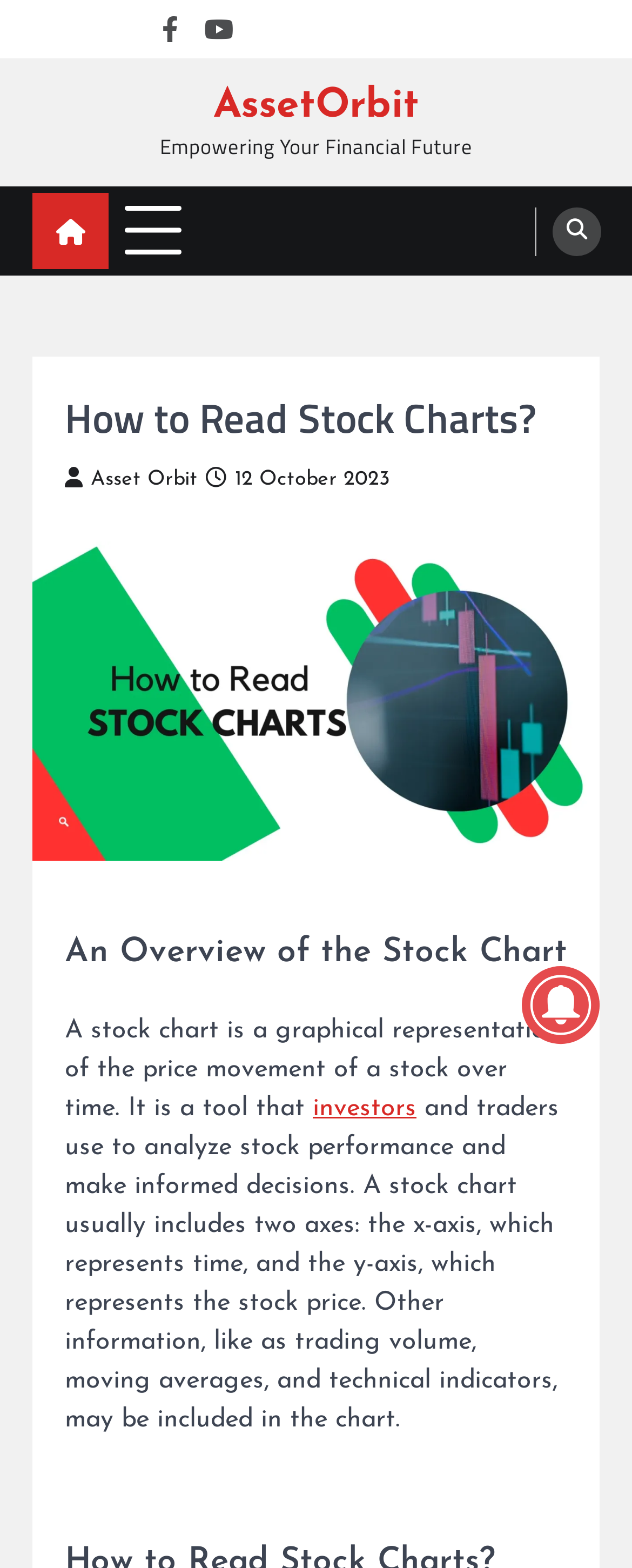Find the bounding box coordinates corresponding to the UI element with the description: "aria-label="Go to slide 4"". The coordinates should be formatted as [left, top, right, bottom], with values as floats between 0 and 1.

None